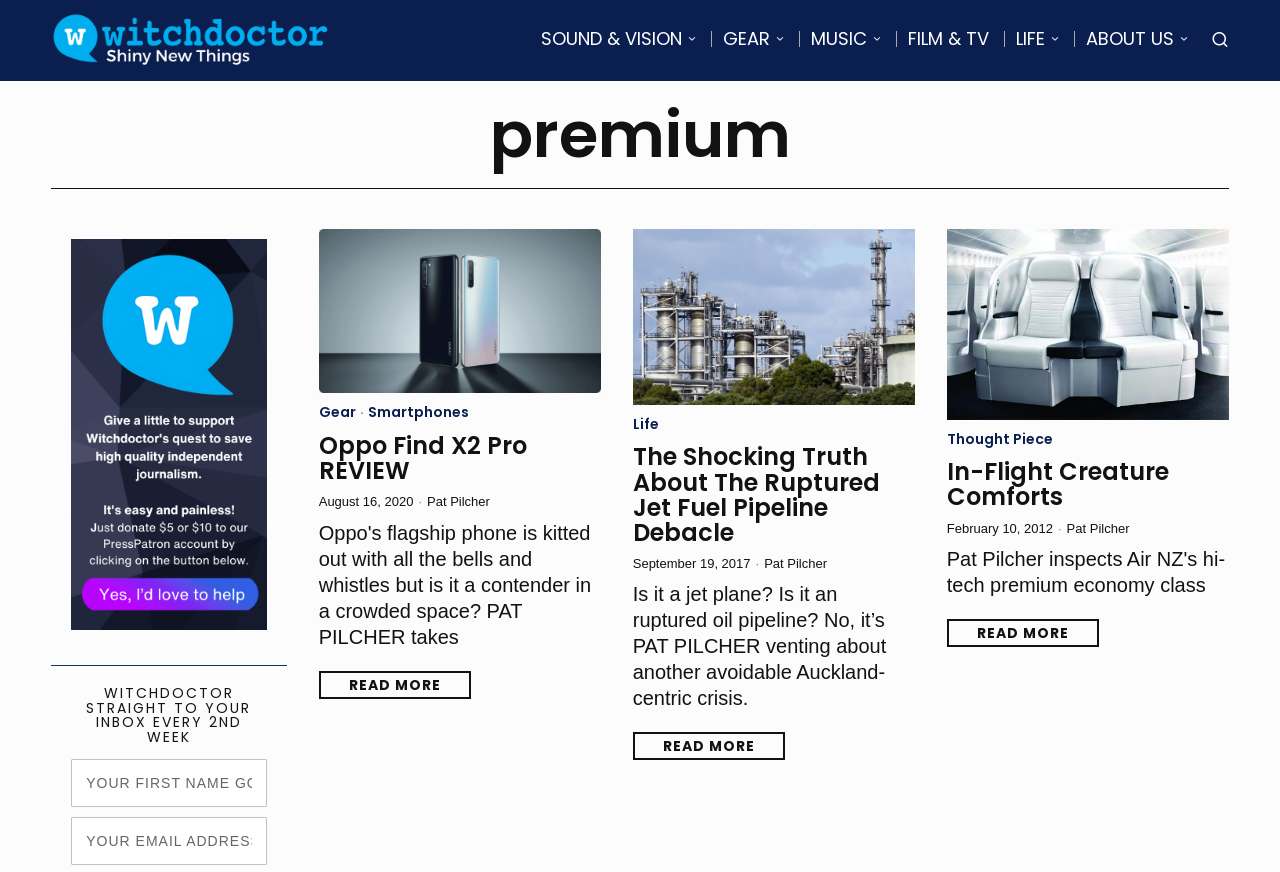Locate the bounding box coordinates of the area that needs to be clicked to fulfill the following instruction: "Donate to support Witchdoctor". The coordinates should be in the format of four float numbers between 0 and 1, namely [left, top, right, bottom].

[0.056, 0.274, 0.208, 0.722]